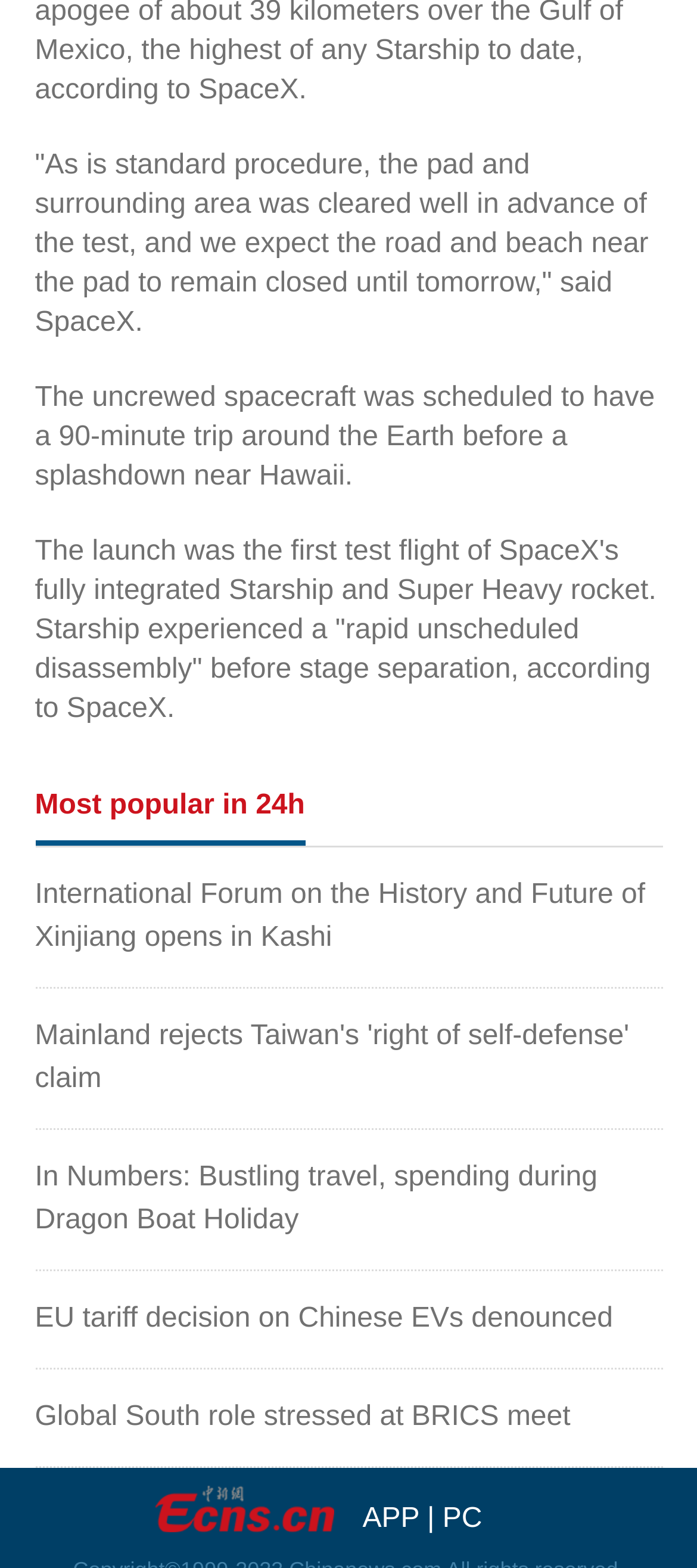Please give a succinct answer using a single word or phrase:
What is the topic of the first article?

SpaceX